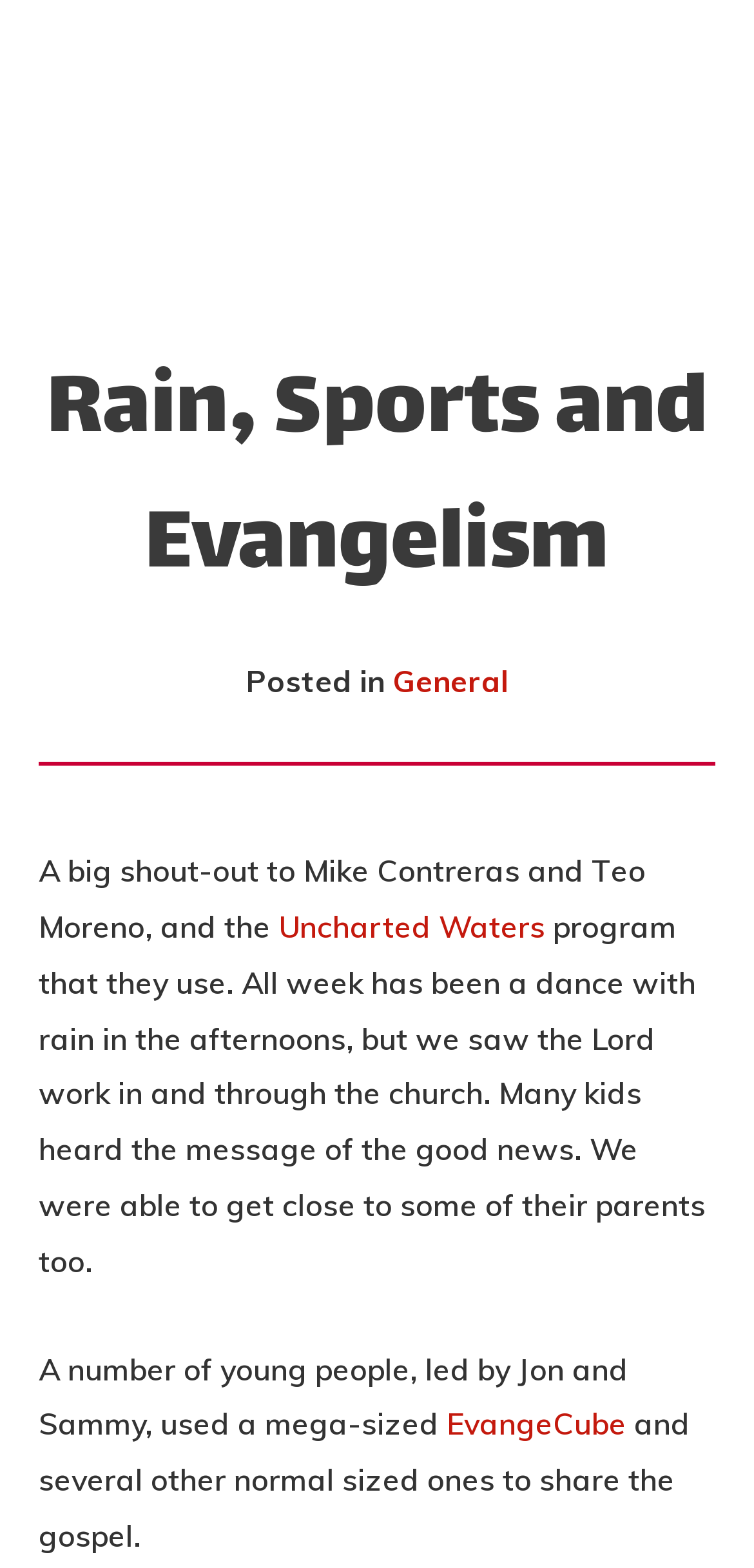Please determine the bounding box of the UI element that matches this description: Read More. The coordinates should be given as (top-left x, top-left y, bottom-right x, bottom-right y), with all values between 0 and 1.

[0.174, 0.257, 0.351, 0.284]